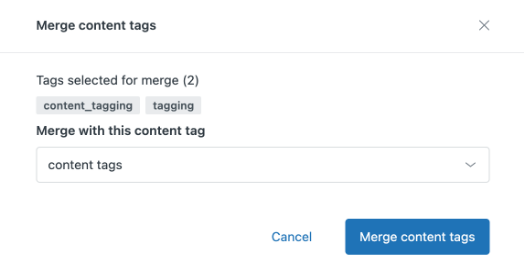What is the purpose of the 'Cancel' button?
Using the visual information, respond with a single word or phrase.

To exit the merge process